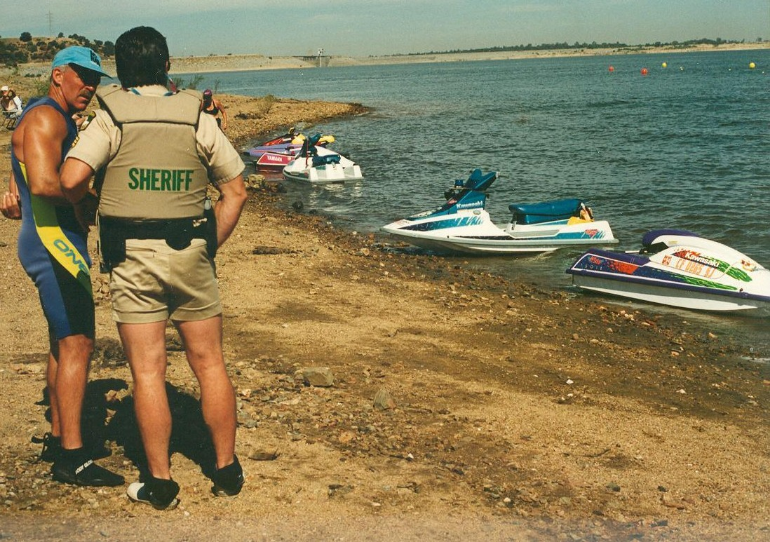Generate a detailed explanation of the scene depicted in the image.

The image captures a moment by the water's edge, featuring a law enforcement officer in a beige uniform bearing the word "SHERIFF" on his back. He stands alongside a man wearing a blue wetsuit, both engaged in conversation. In the background, several brightly colored personal watercraft (PWCs) are moored along the sandy shore, indicating a recreational setting likely related to water activities. The scene is set in a sunny environment, with a clear sky and minimal ripples on the water, suggesting a calm day perfect for jet skiing. This image could be associated with water safety or law enforcement in recreational areas, possibly reflecting the context of a program designed to encourage responsible usage of watercraft, as highlighted by the accompanying text about a program initiated in 1989 that offers insights into its operations and statistics.